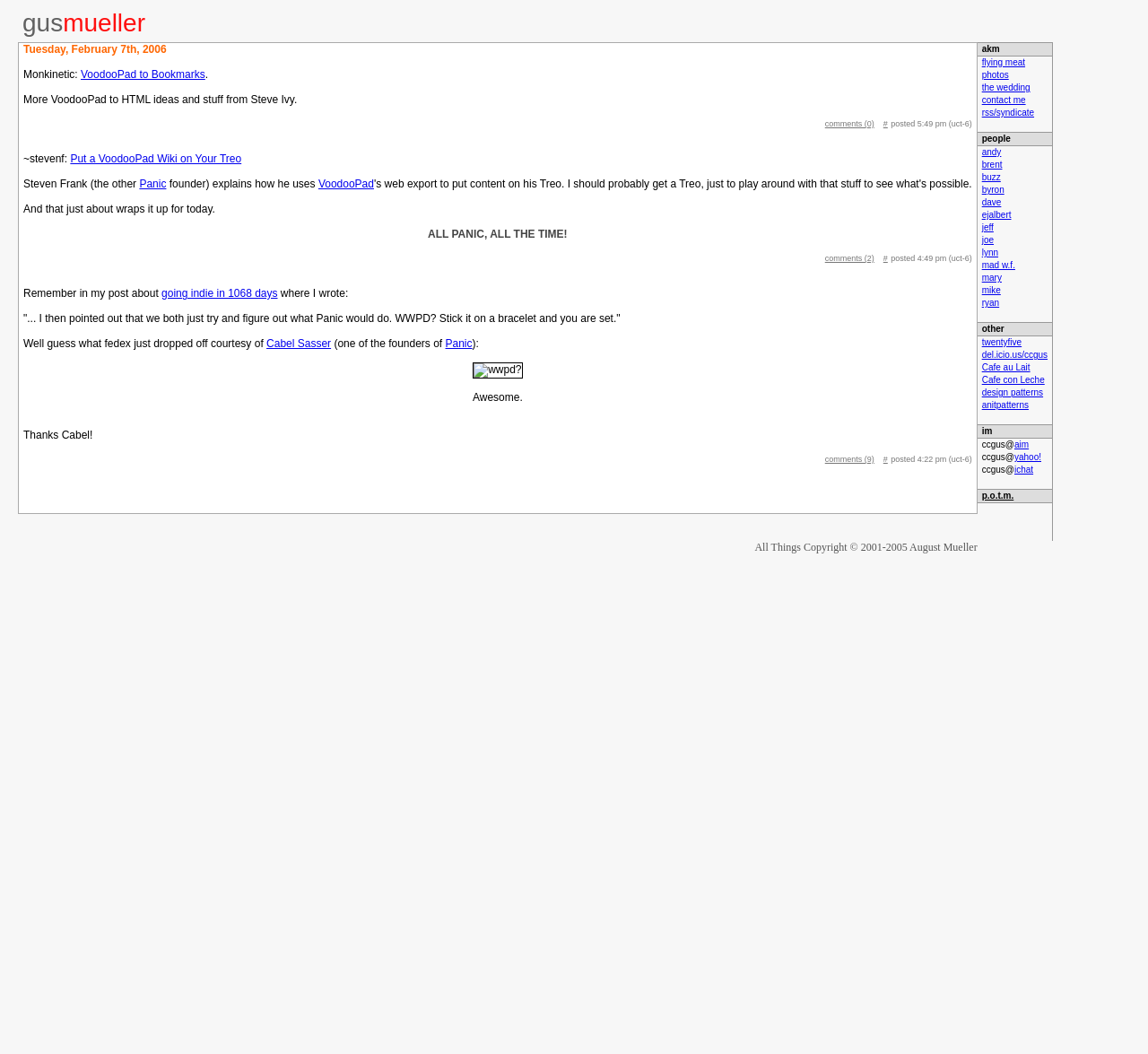Respond to the following question with a brief word or phrase:
What is the topic of the first blog post?

VoodooPad